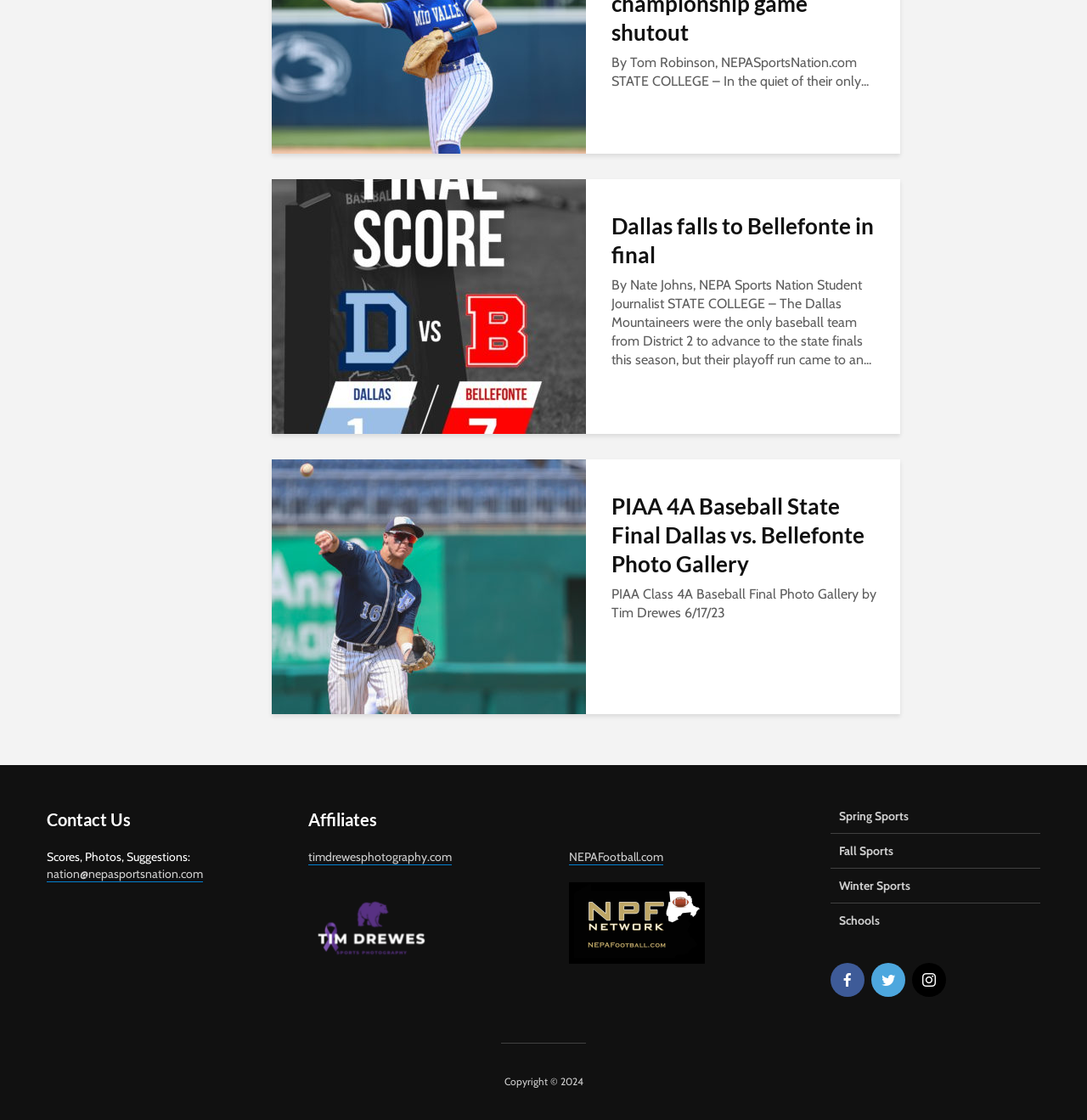Respond to the question below with a single word or phrase: How many articles are on this webpage?

3